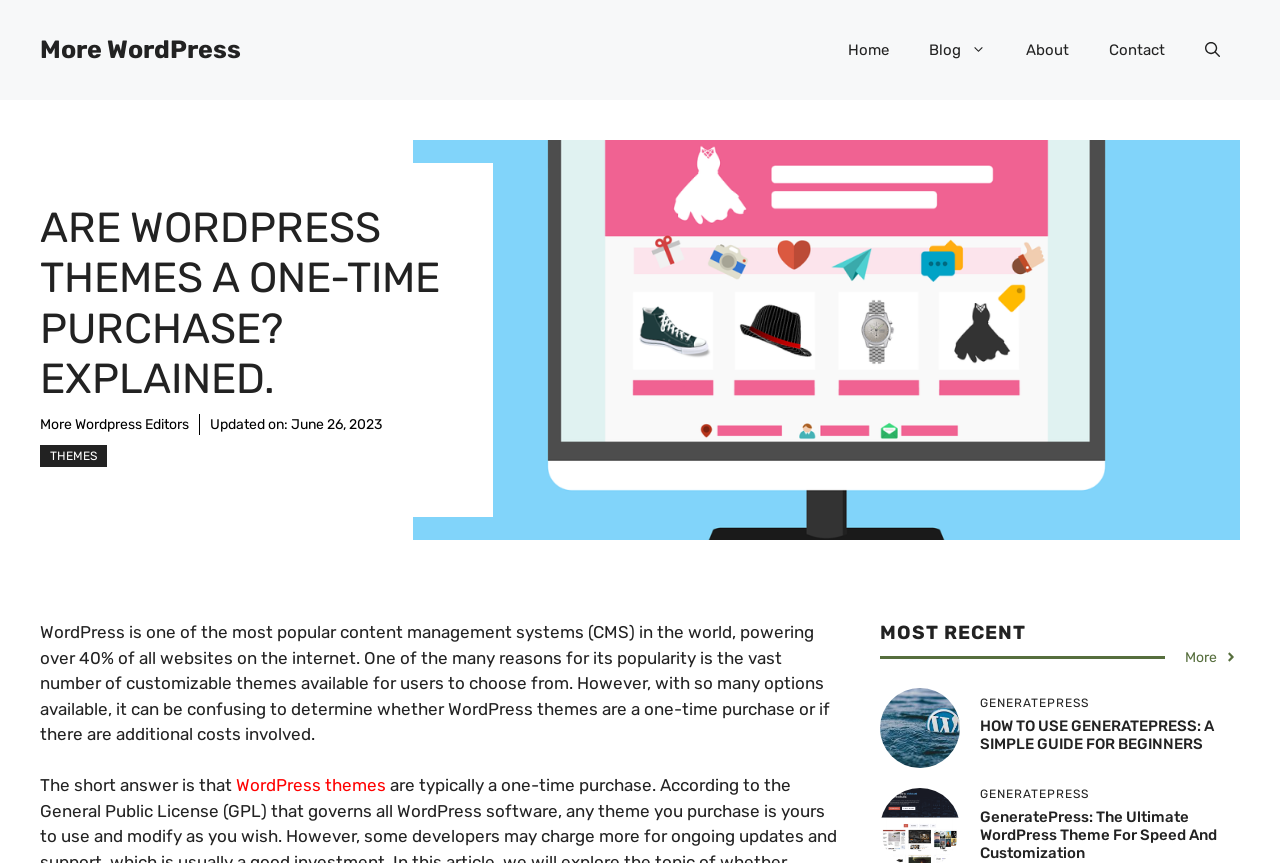Please find and provide the title of the webpage.

ARE WORDPRESS THEMES A ONE-TIME PURCHASE? EXPLAINED.